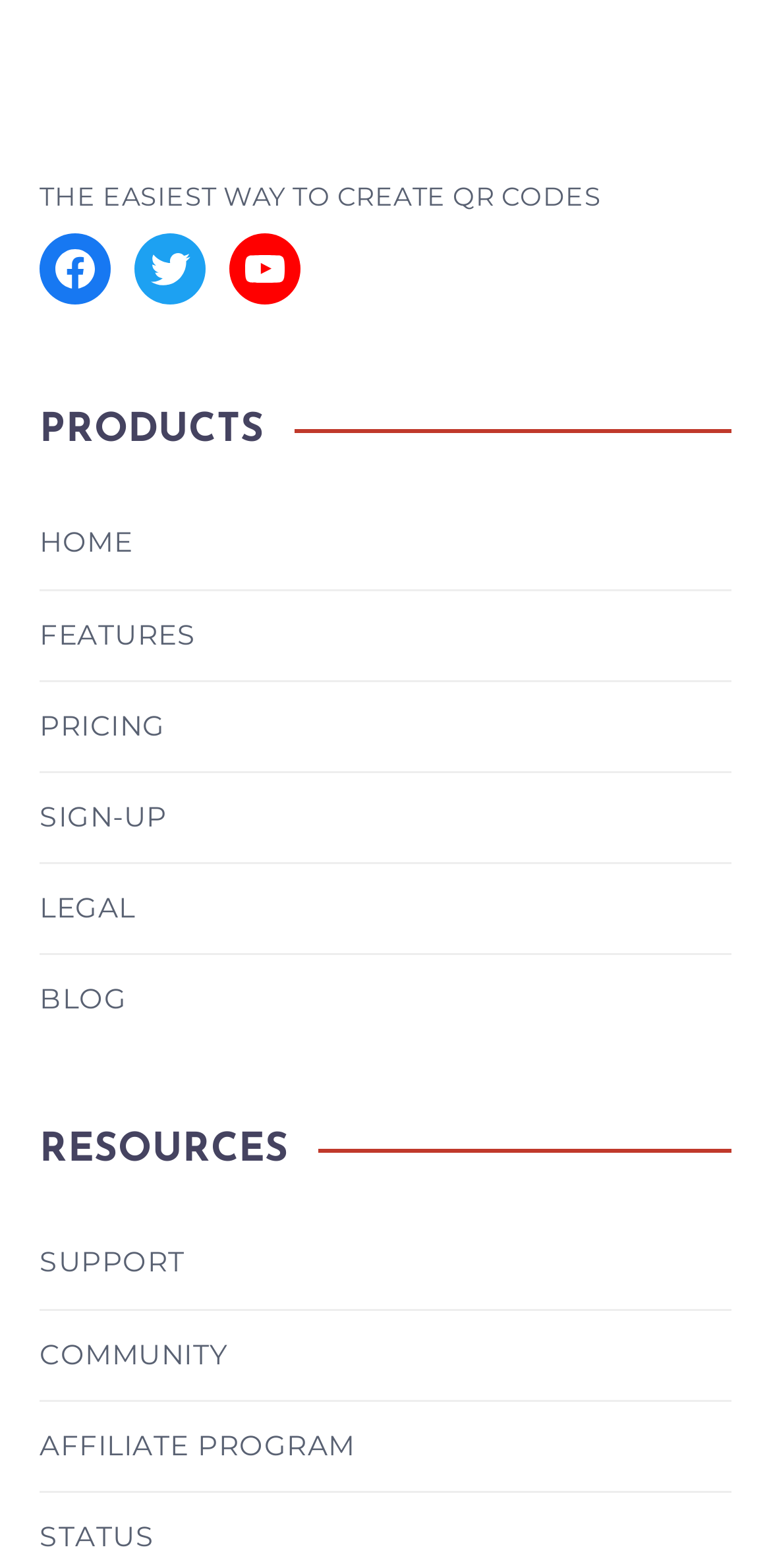Give a short answer using one word or phrase for the question:
What is the last link in the RESOURCES category?

STATUS